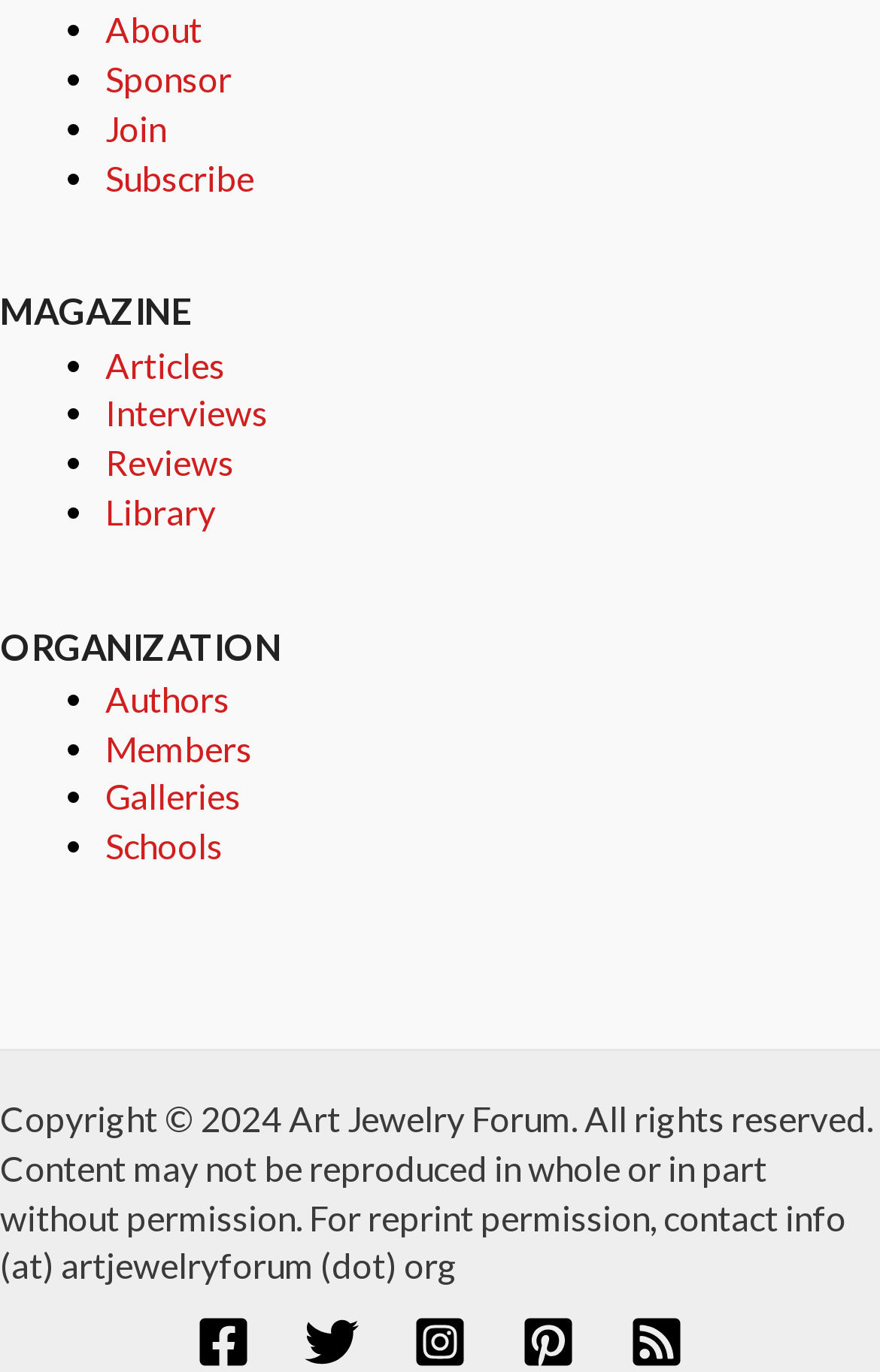Give a short answer using one word or phrase for the question:
How many main categories are there?

2